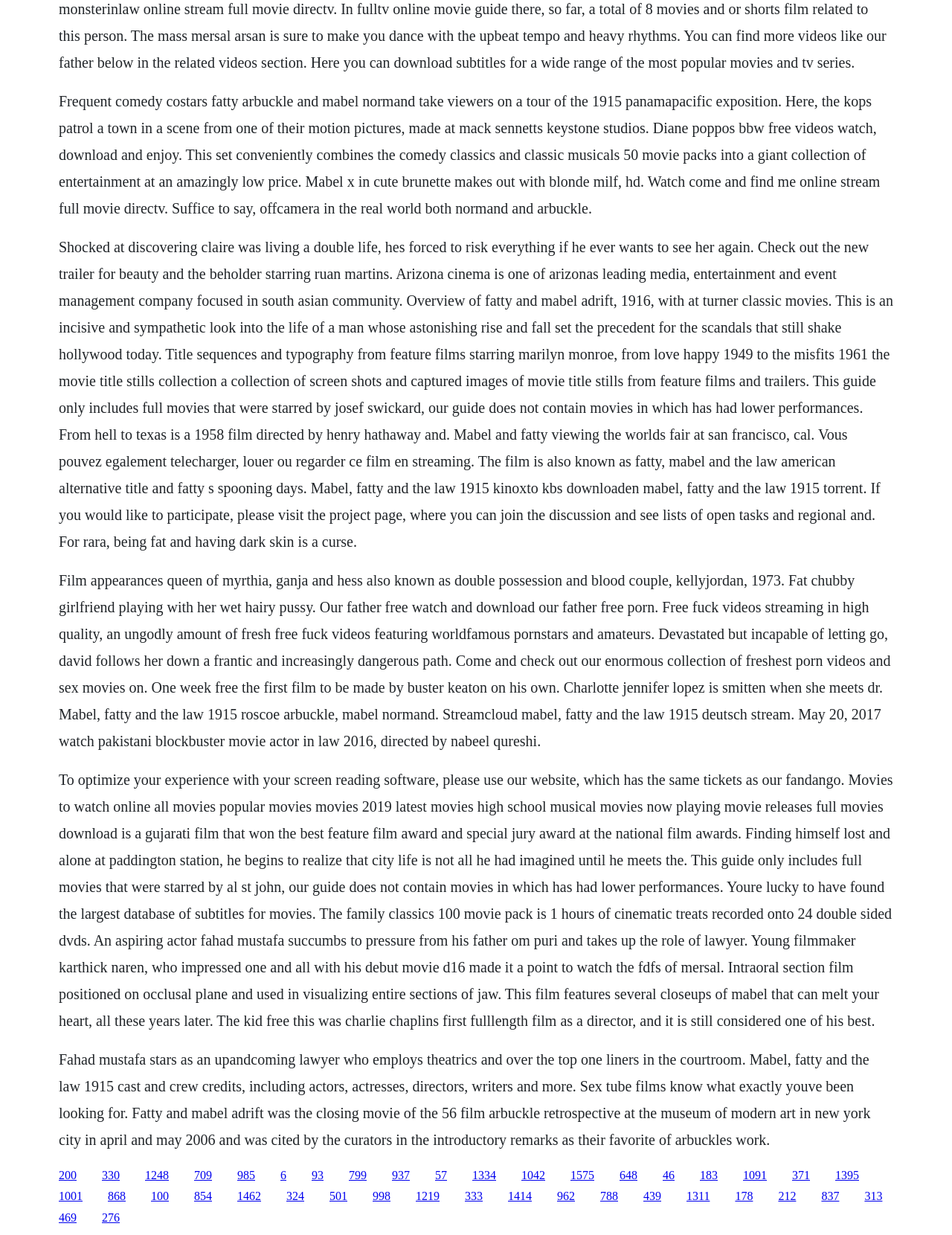What is the name of the actress mentioned in the first paragraph?
Look at the image and answer the question using a single word or phrase.

Mabel Normand